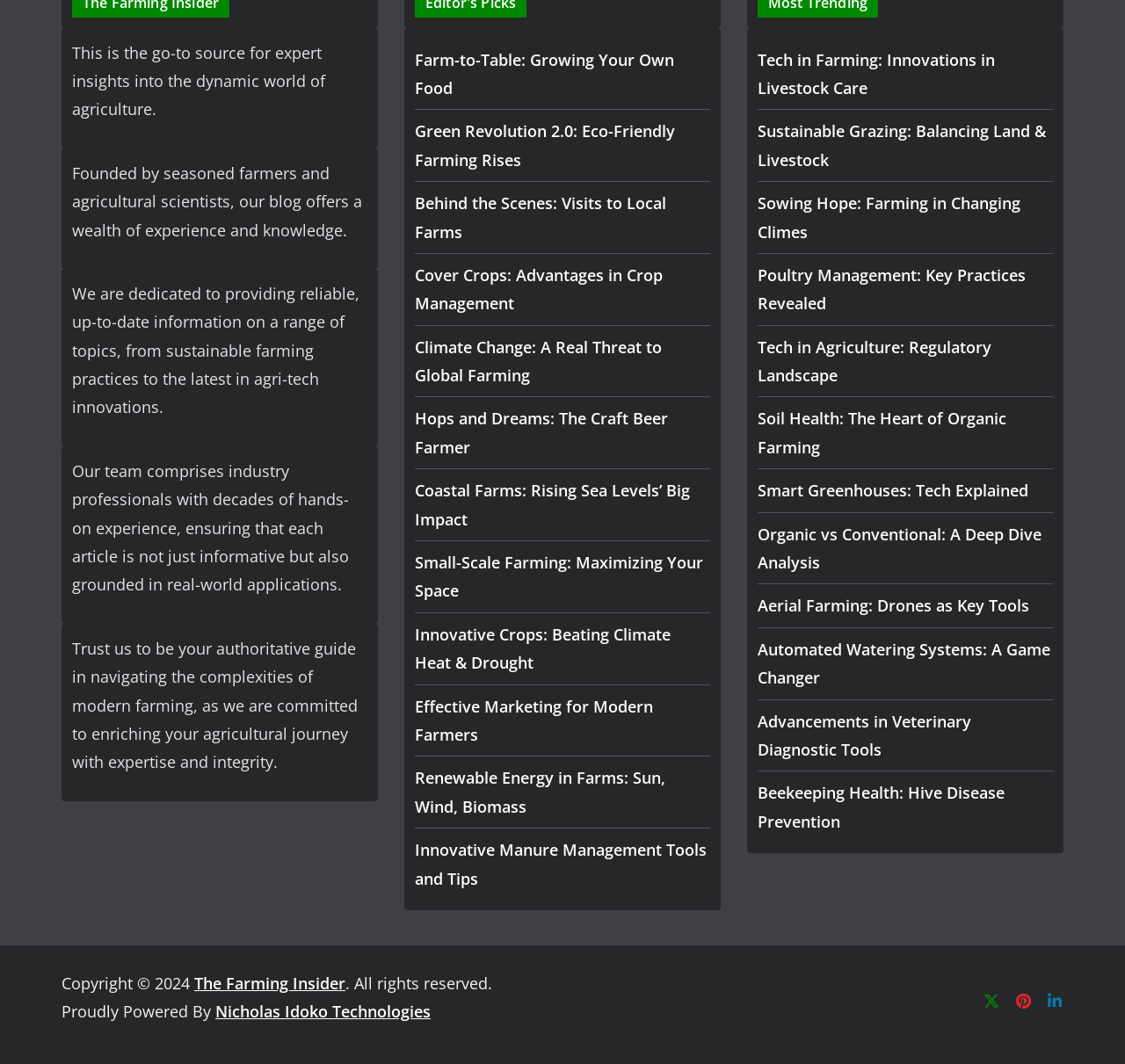Please identify the coordinates of the bounding box that should be clicked to fulfill this instruction: "Visit Twitter page".

[0.873, 0.933, 0.889, 0.949]